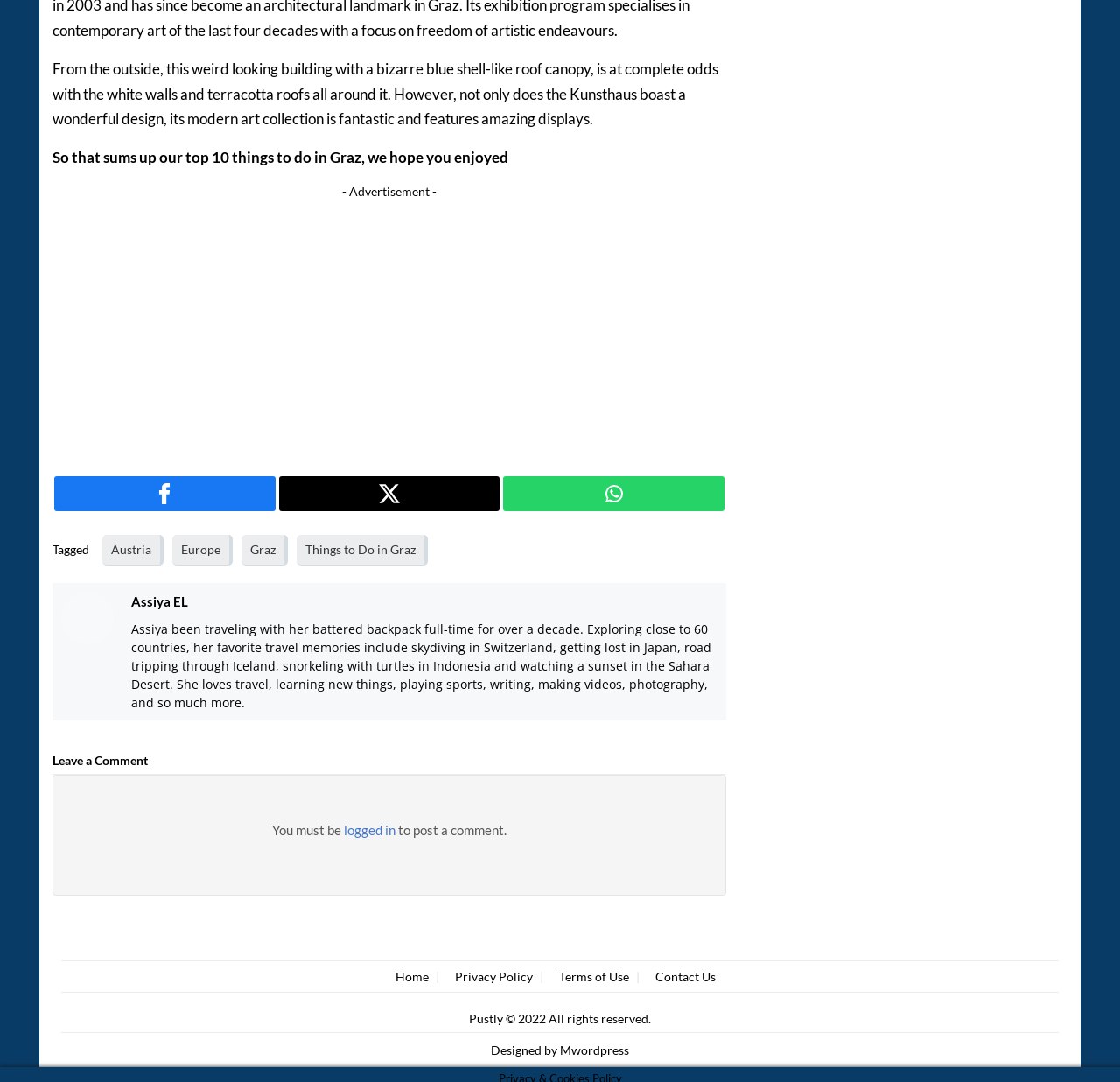Provide your answer in one word or a succinct phrase for the question: 
What is the name of the author who has been traveling with a battered backpack full-time for over a decade?

Assiya EL